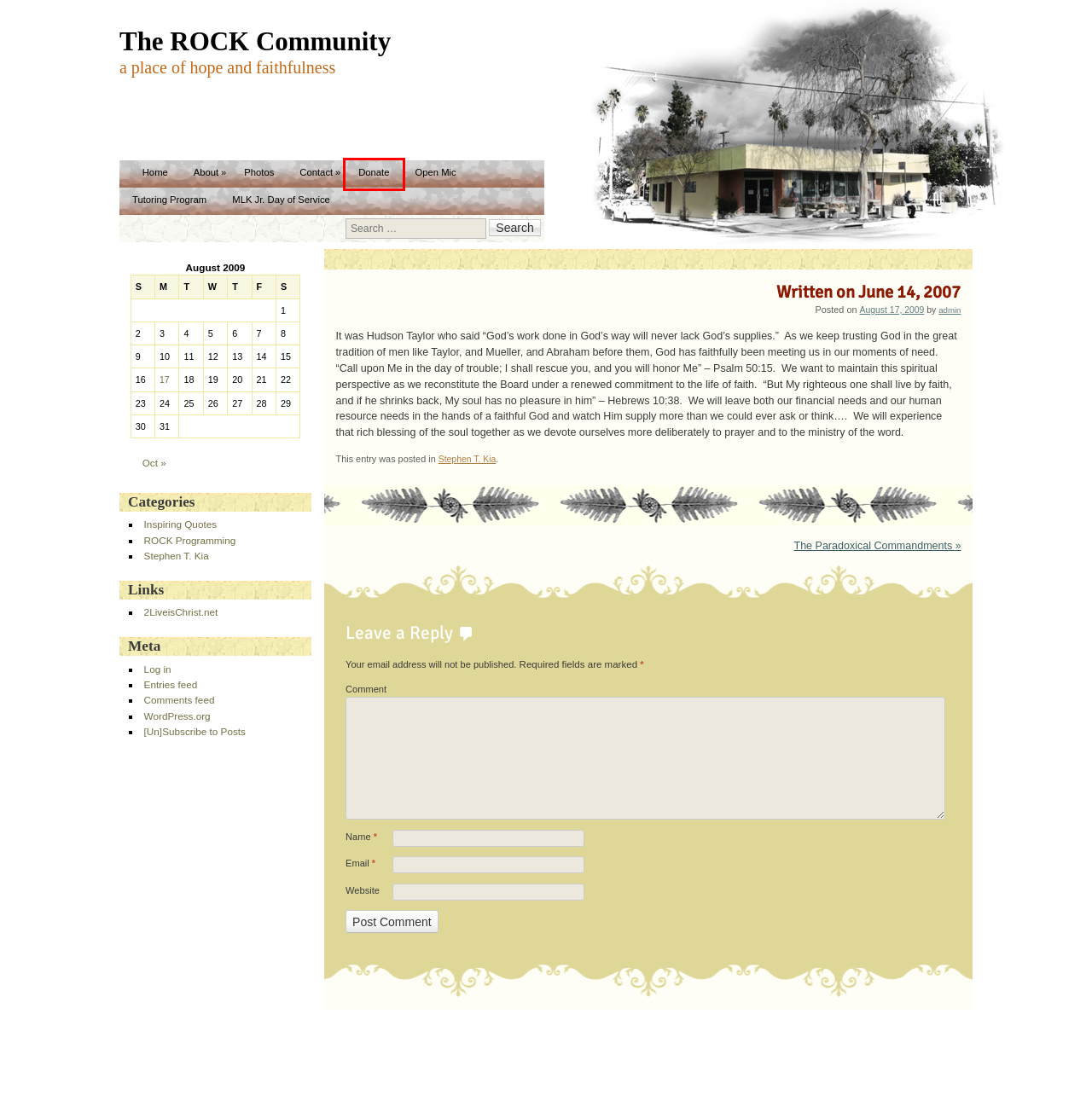Examine the screenshot of a webpage with a red bounding box around a UI element. Select the most accurate webpage description that corresponds to the new page after clicking the highlighted element. Here are the choices:
A. Comments for The ROCK Community
B. The ROCK Community
C. MLK Jr. Day of Service » The ROCK Community
D. Donate » The ROCK Community
E. Stephen T. Kia » The ROCK Community
F. Contact » The ROCK Community
G. Photos » The ROCK Community
H. Tutoring Program » The ROCK Community

D